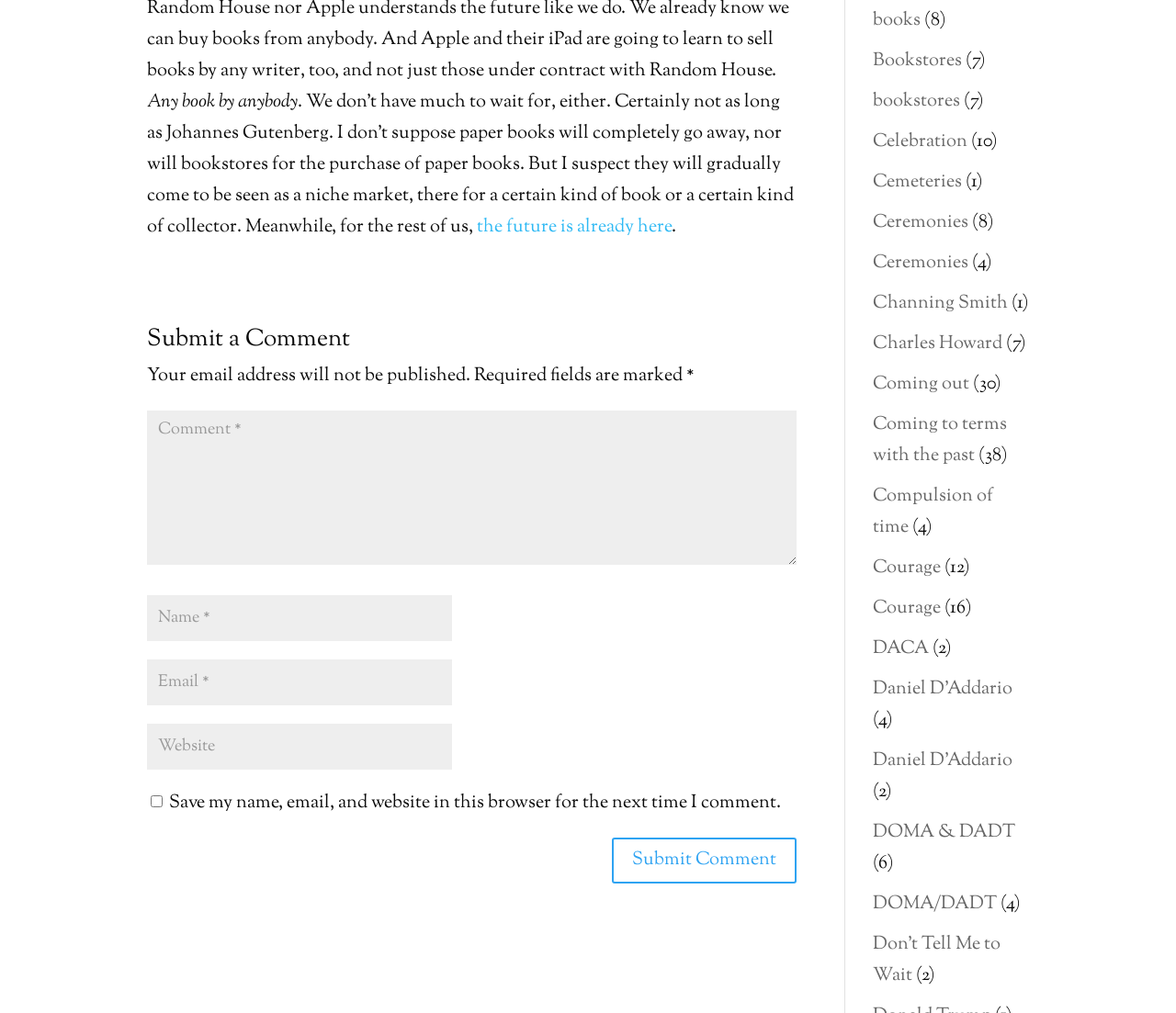From the element description: "Daniel D'Addario", extract the bounding box coordinates of the UI element. The coordinates should be expressed as four float numbers between 0 and 1, in the order [left, top, right, bottom].

[0.742, 0.667, 0.861, 0.694]